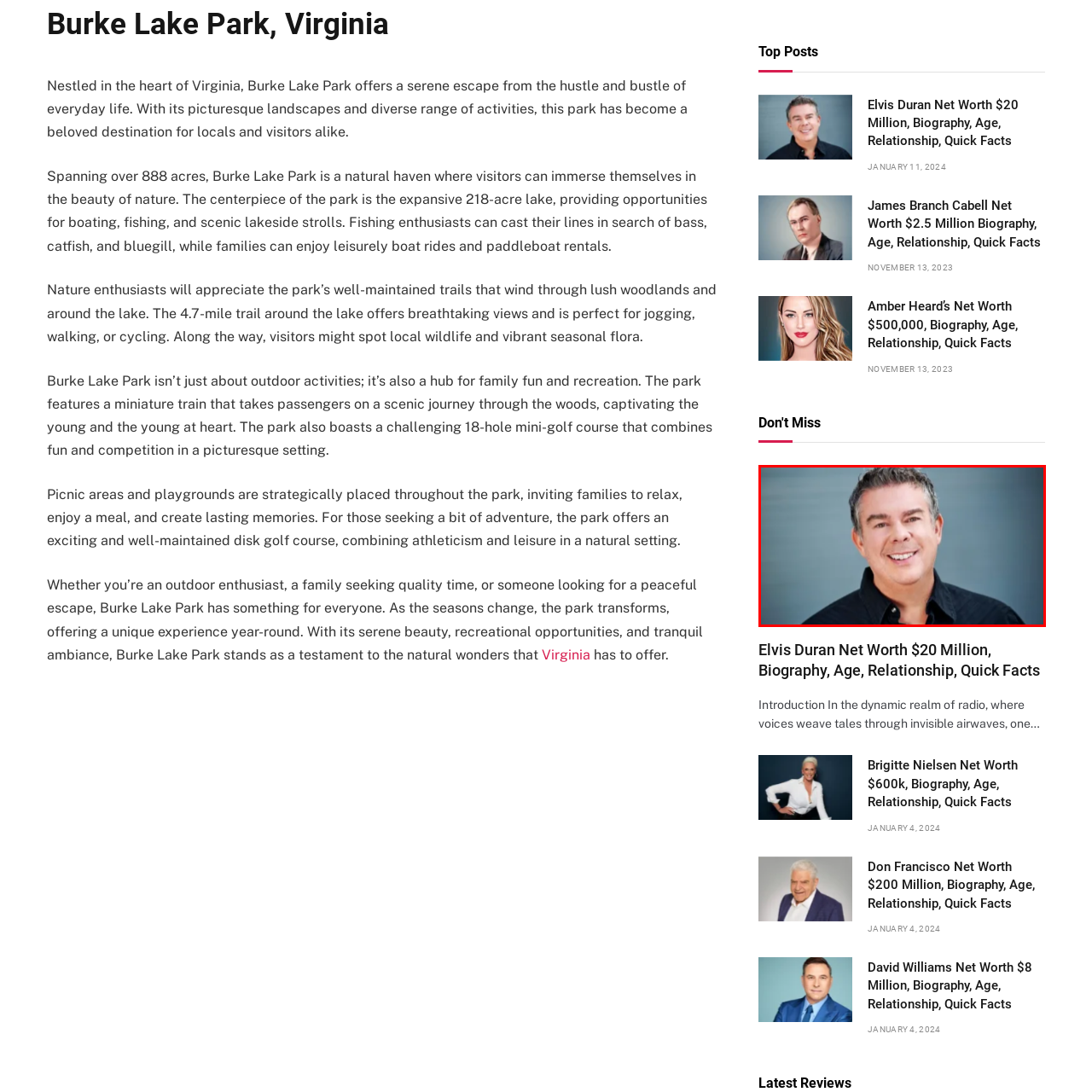Focus on the image confined within the red boundary and provide a single word or phrase in response to the question:
What is the atmosphere created by the soft background?

Serene